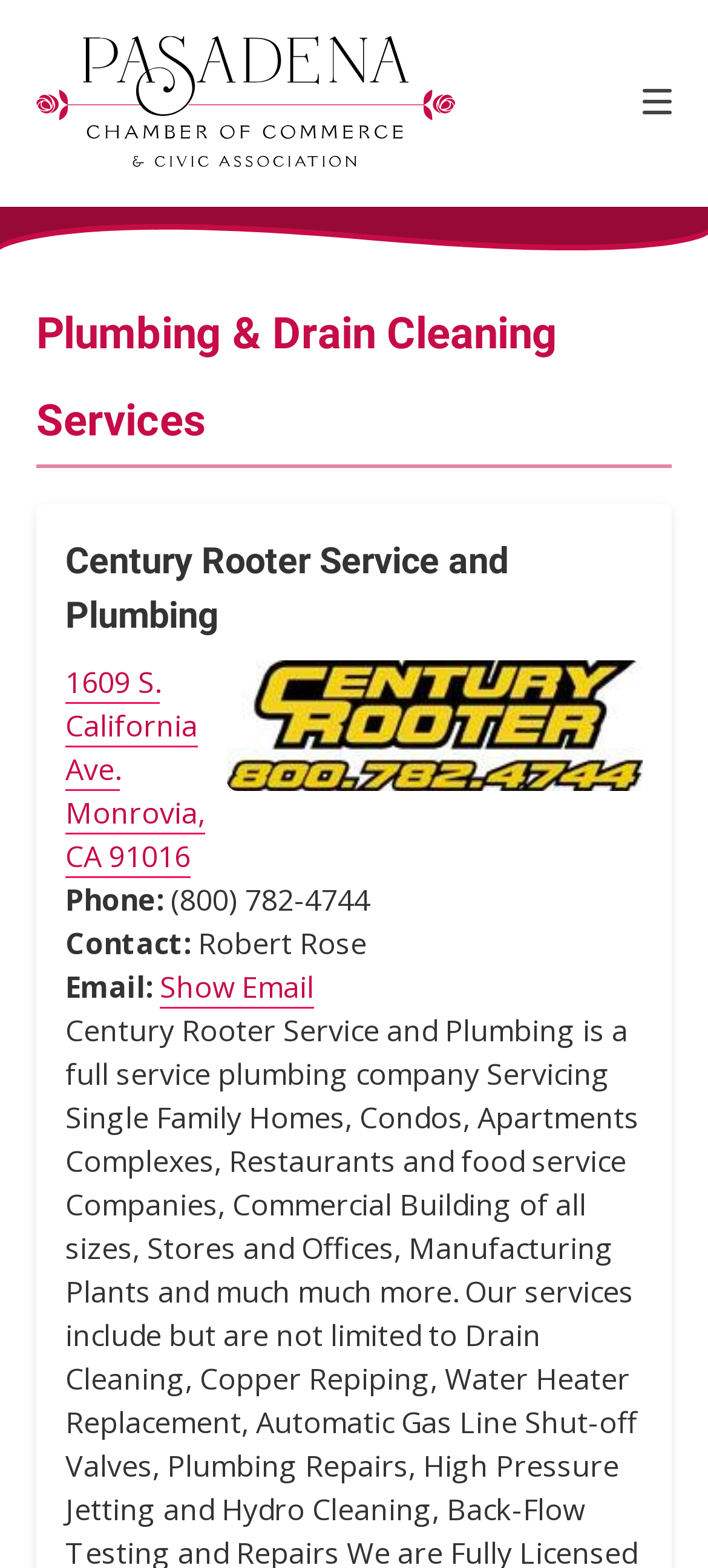Could you locate the bounding box coordinates for the section that should be clicked to accomplish this task: "Open the 'Menu'".

[0.908, 0.054, 0.949, 0.08]